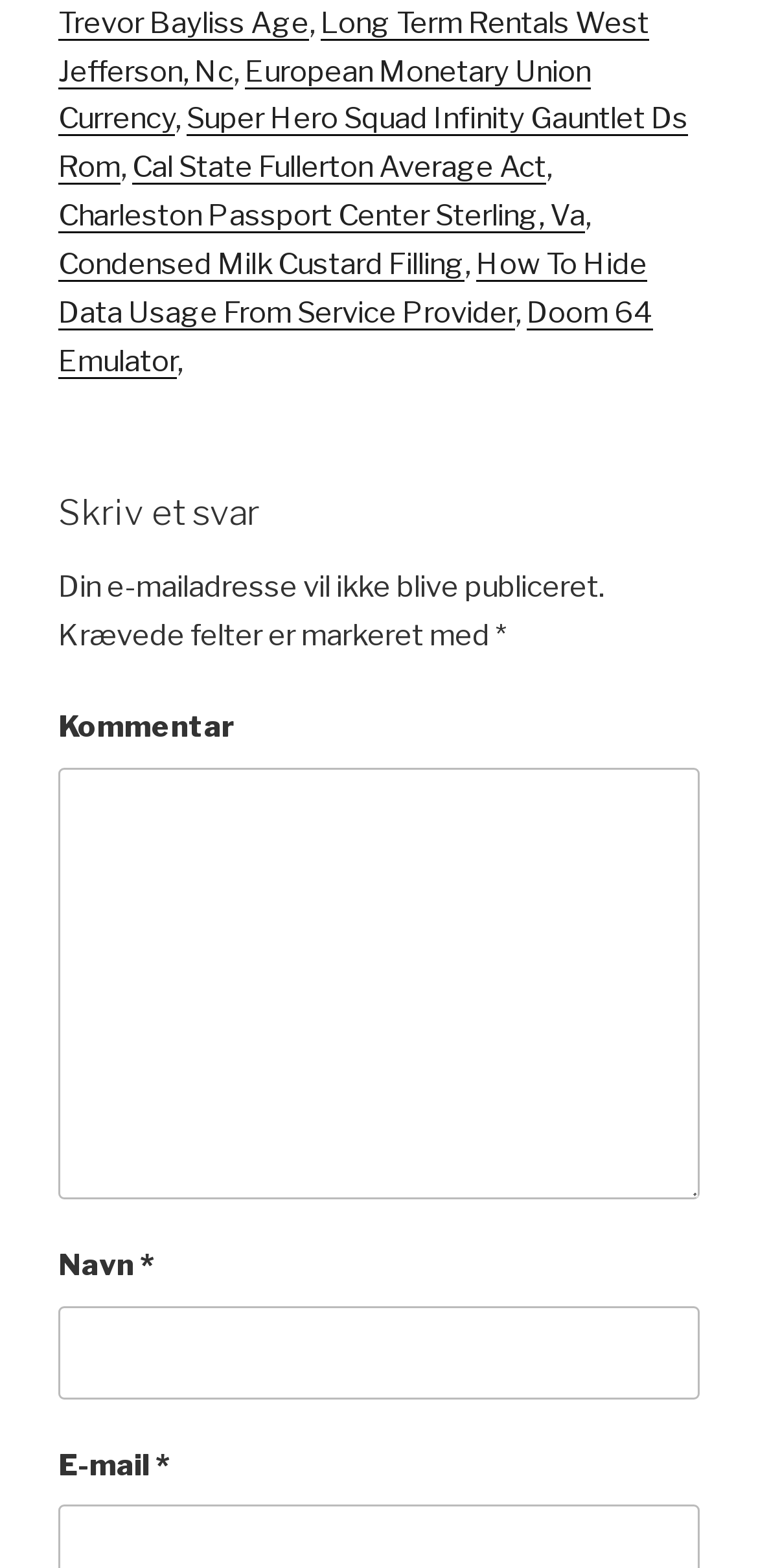Provide the bounding box coordinates of the section that needs to be clicked to accomplish the following instruction: "Learn about Infrastructure."

None